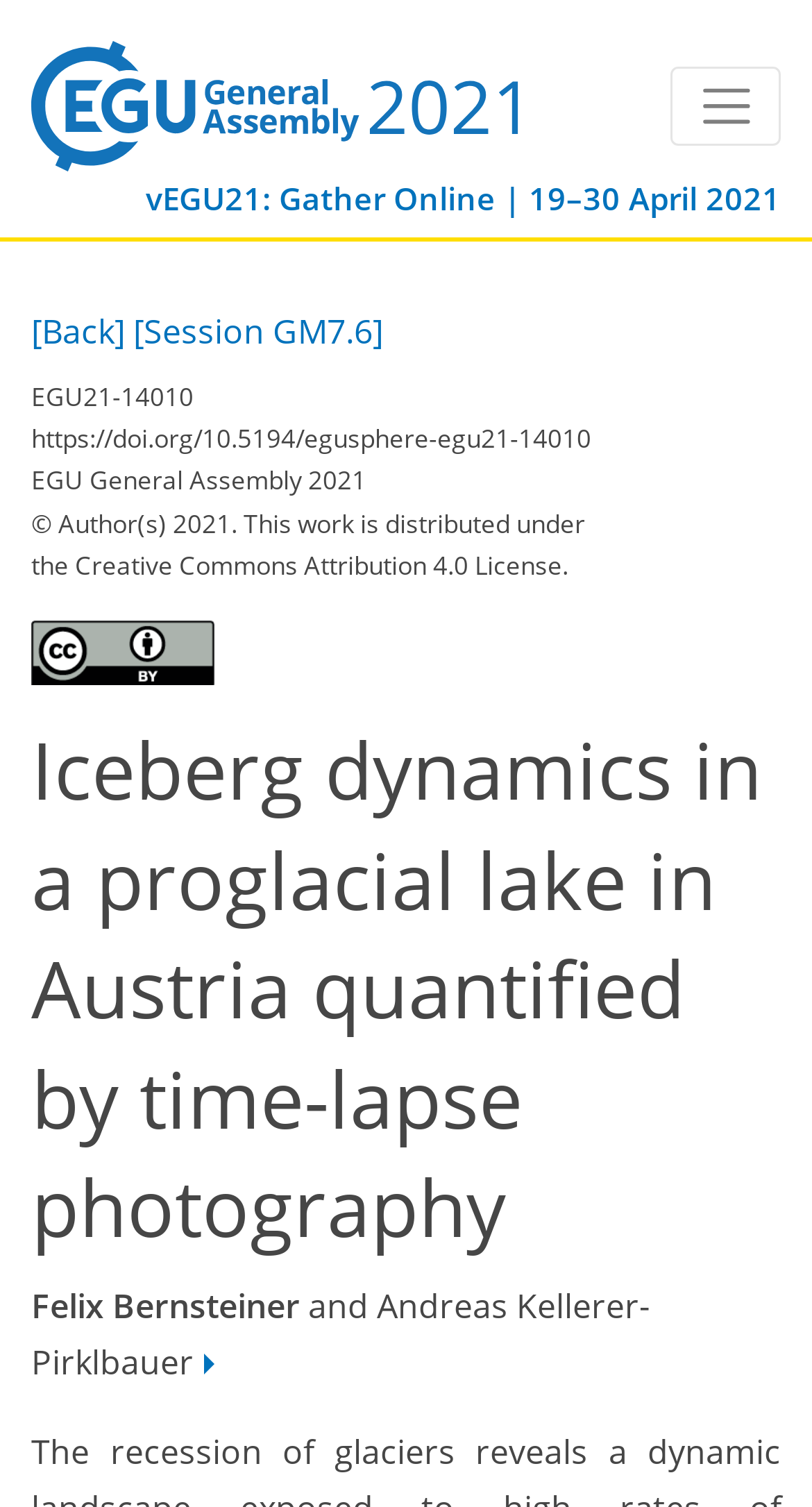What is the DOI of the session?
Provide an in-depth and detailed explanation in response to the question.

I found the answer by looking at the section with the text 'EGU21-14010' and then finding the adjacent text which is the DOI.